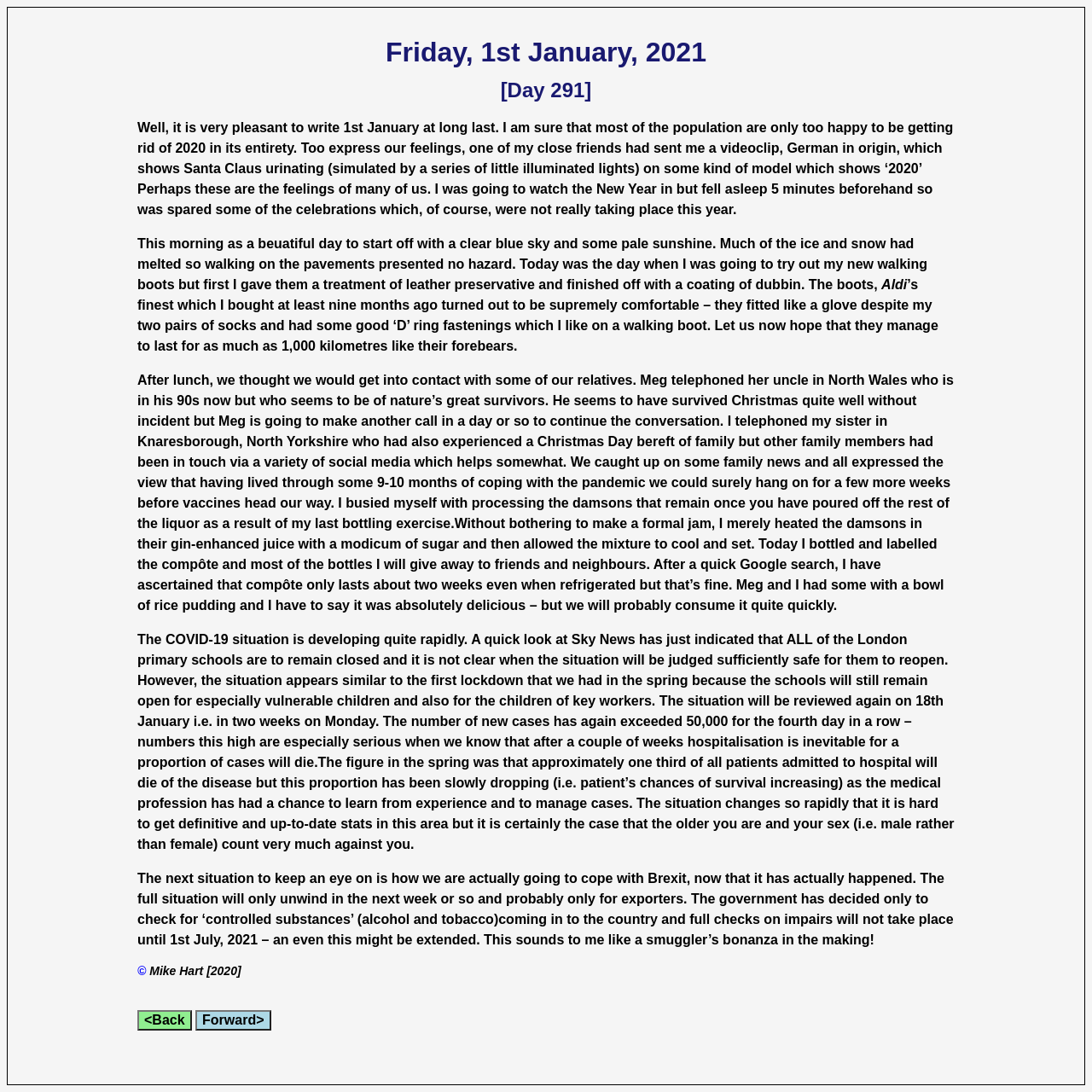What is the author's concern about Brexit?
Using the image as a reference, give a one-word or short phrase answer.

Smuggling